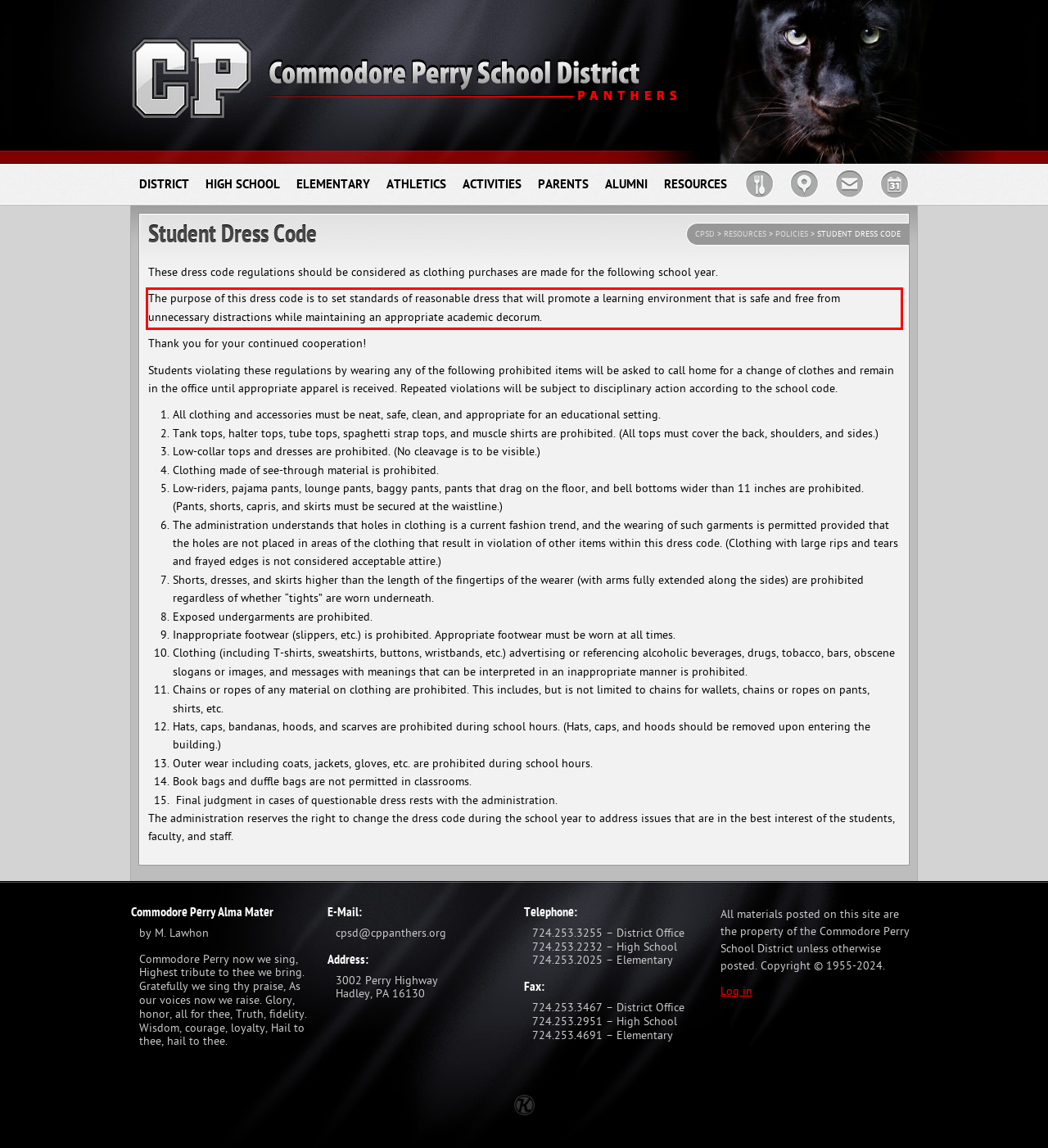You are presented with a webpage screenshot featuring a red bounding box. Perform OCR on the text inside the red bounding box and extract the content.

The purpose of this dress code is to set standards of reasonable dress that will promote a learning environment that is safe and free from unnecessary distractions while maintaining an appropriate academic decorum.